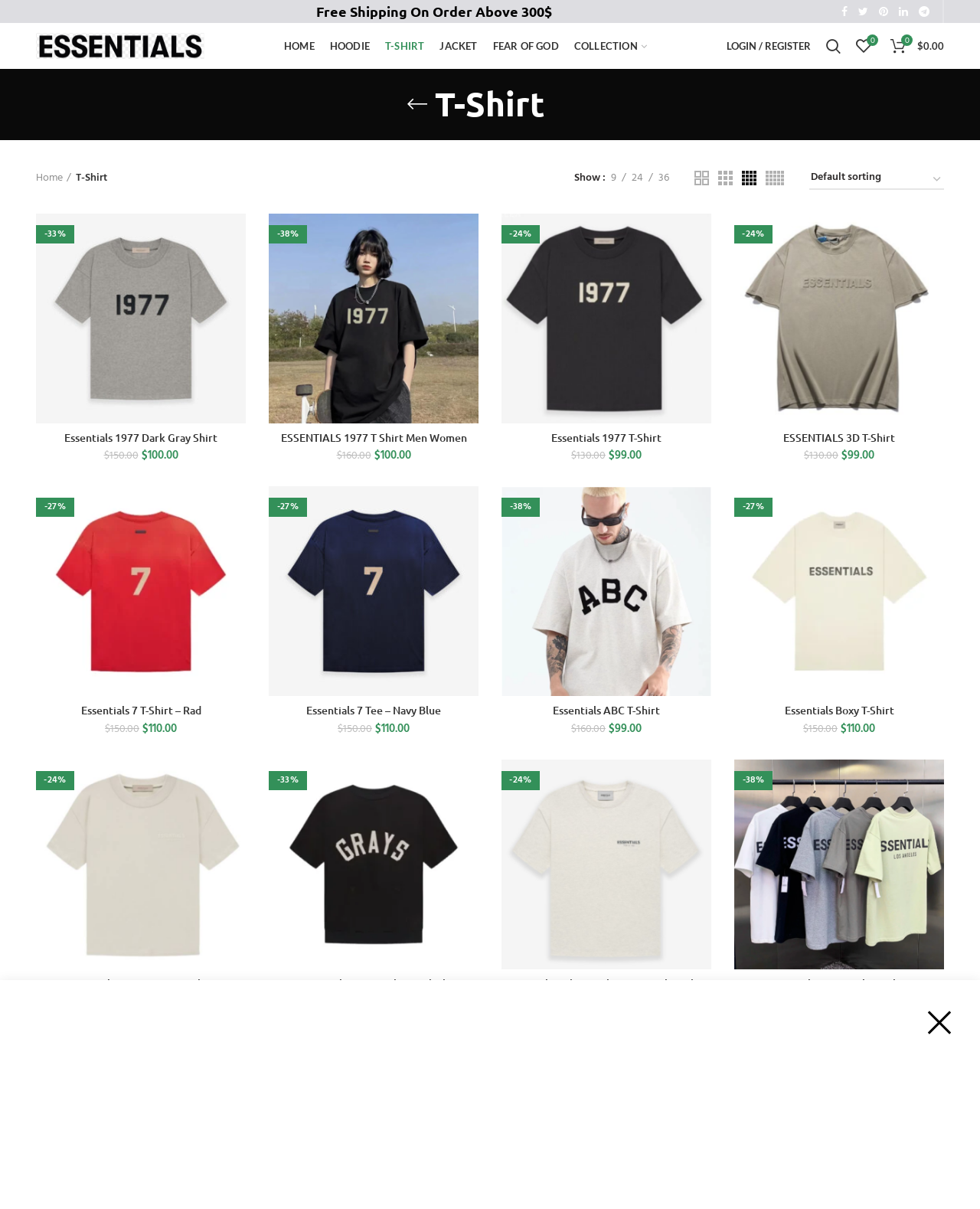Please specify the bounding box coordinates of the element that should be clicked to execute the given instruction: 'View the Essentials Official page'. Ensure the coordinates are four float numbers between 0 and 1, expressed as [left, top, right, bottom].

[0.037, 0.024, 0.209, 0.052]